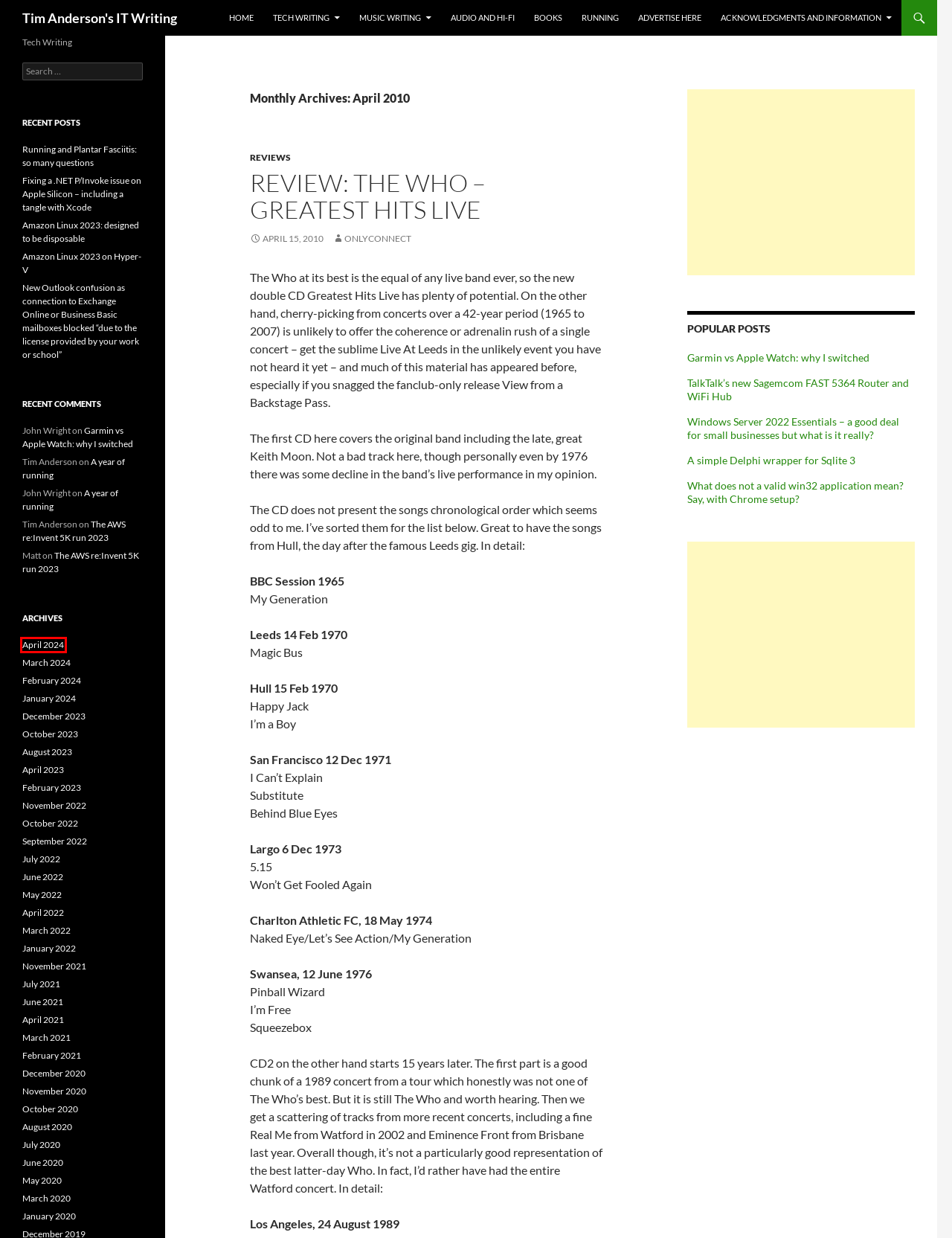Observe the provided screenshot of a webpage that has a red rectangle bounding box. Determine the webpage description that best matches the new webpage after clicking the element inside the red bounding box. Here are the candidates:
A. audio | Tim Anderson's IT Writing
B. April | 2024 | Tim Anderson's IT Writing
C. What does not a valid win32 application mean? Say, with Chrome setup? | Tim Anderson's IT Writing
D. October | 2023 | Tim Anderson's IT Writing
E. August | 2020 | Tim Anderson's IT Writing
F. October | 2020 | Tim Anderson's IT Writing
G. August | 2023 | Tim Anderson's IT Writing
H. February | 2024 | Tim Anderson's IT Writing

B